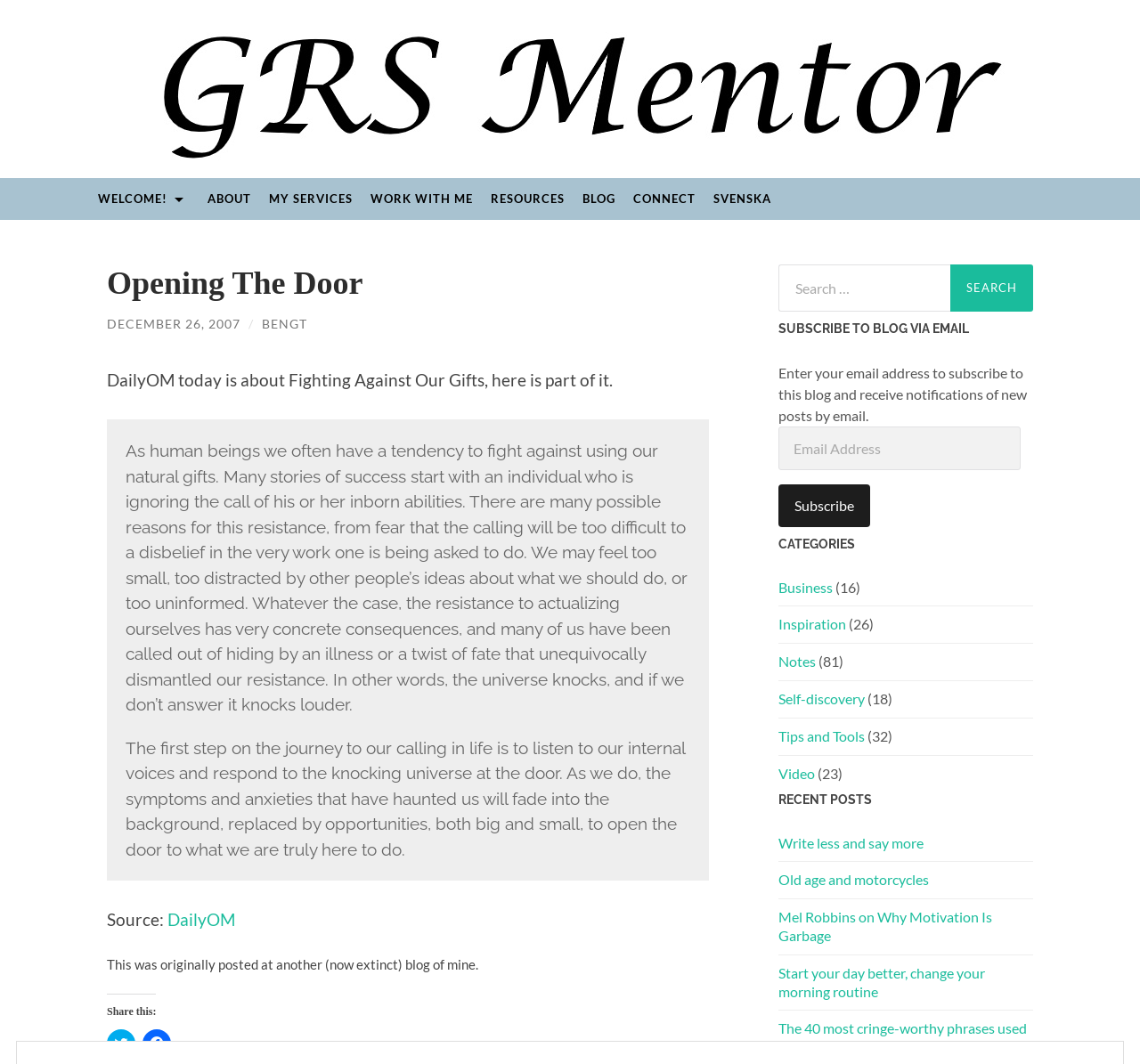Can you identify the bounding box coordinates of the clickable region needed to carry out this instruction: 'Click on the 'BLOG' link'? The coordinates should be four float numbers within the range of 0 to 1, stated as [left, top, right, bottom].

[0.503, 0.167, 0.548, 0.207]